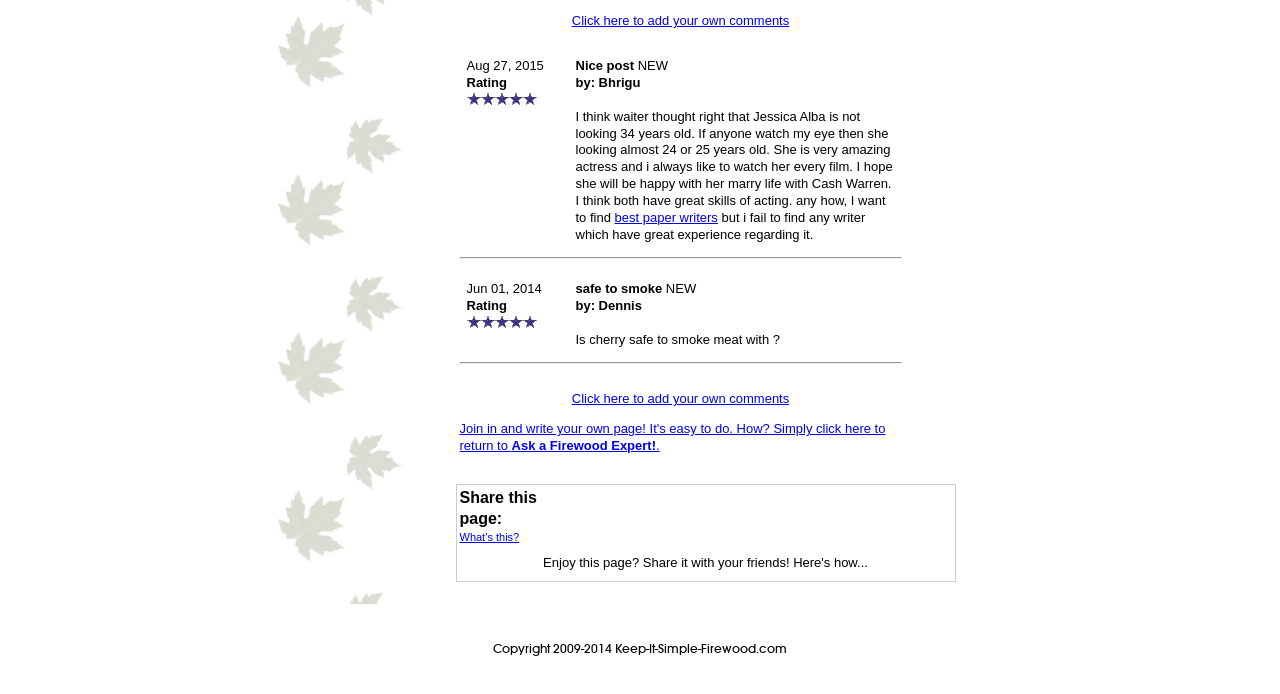Using the format (top-left x, top-left y, bottom-right x, bottom-right y), provide the bounding box coordinates for the described UI element. All values should be floating point numbers between 0 and 1: best paper writers

[0.48, 0.303, 0.561, 0.324]